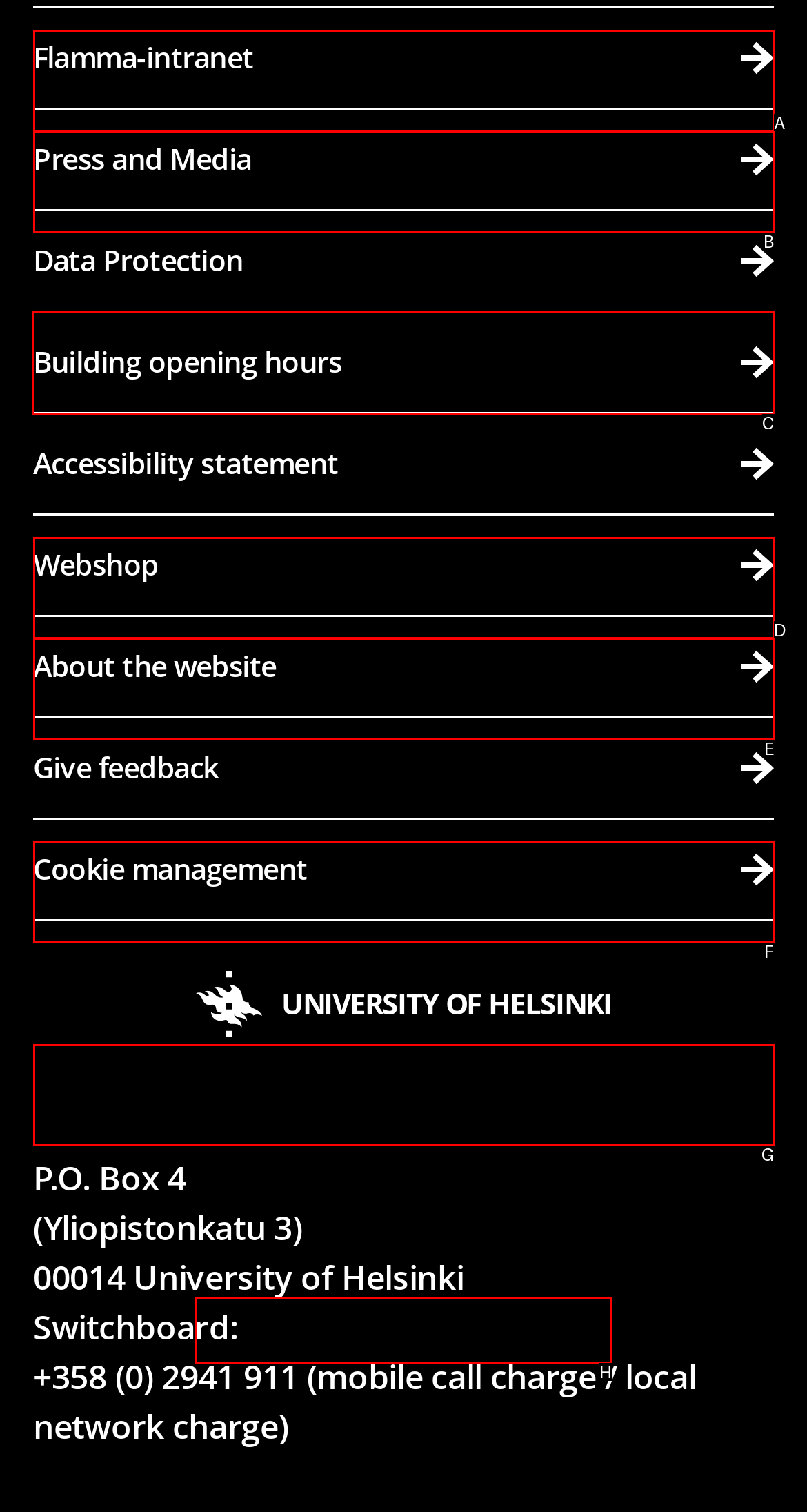Find the correct option to complete this instruction: Check the Building opening hours. Reply with the corresponding letter.

C